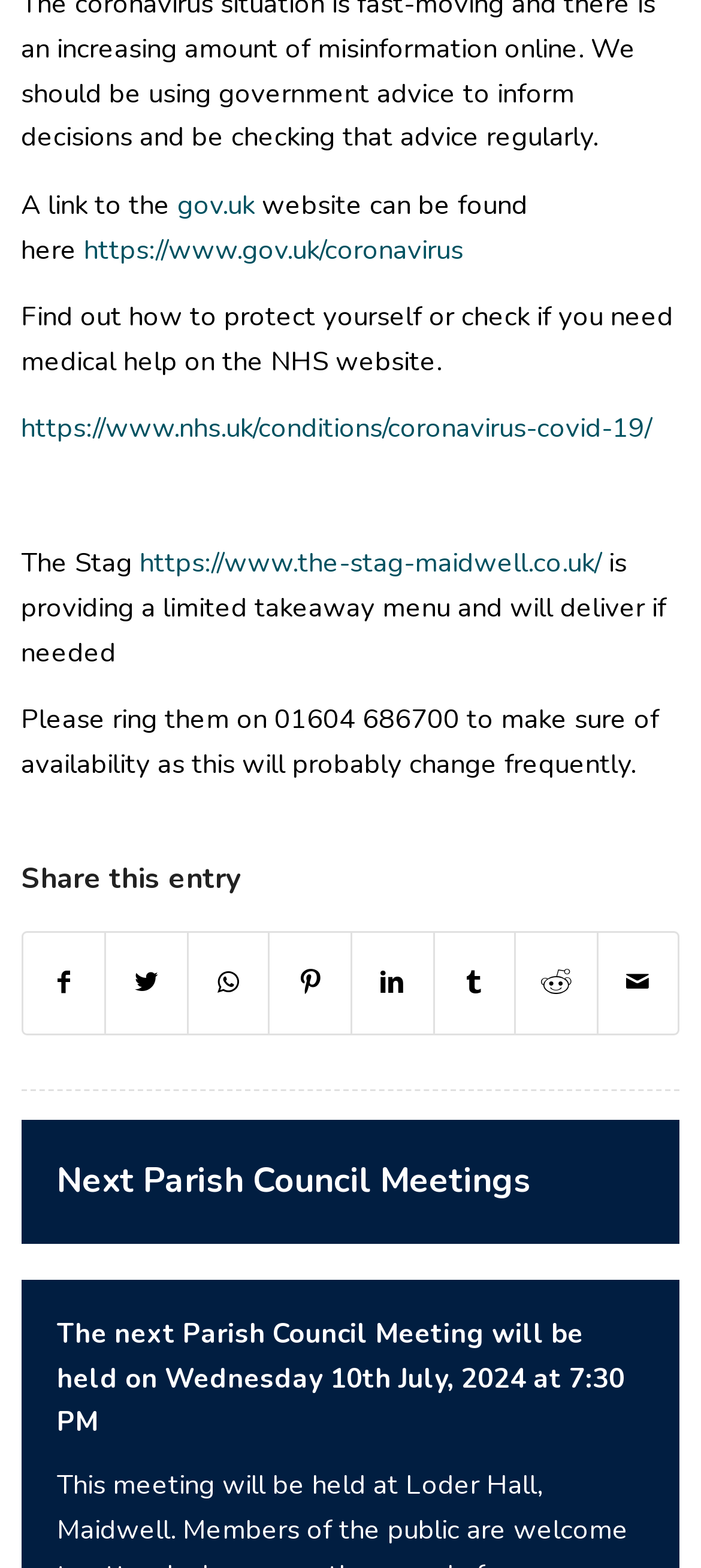What is the phone number to call for takeaway menu availability?
From the image, provide a succinct answer in one word or a short phrase.

01604 686700